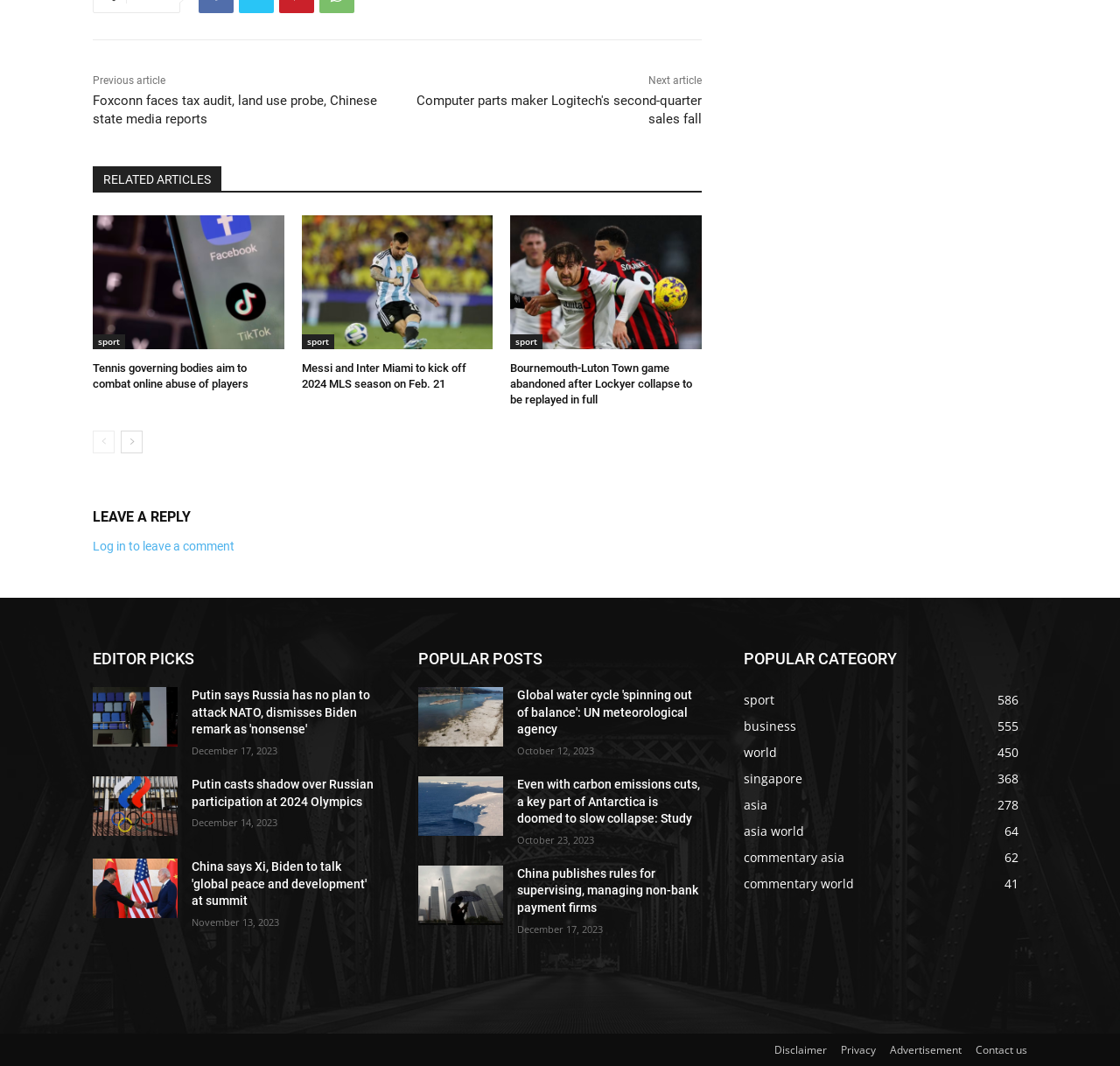Refer to the element description singapore368 and identify the corresponding bounding box in the screenshot. Format the coordinates as (top-left x, top-left y, bottom-right x, bottom-right y) with values in the range of 0 to 1.

[0.664, 0.723, 0.716, 0.738]